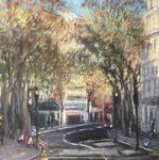What is the atmosphere conveyed in the painting?
Kindly offer a comprehensive and detailed response to the question.

The painting invites viewers to stroll along the avenue, experiencing the calm ambiance of the city amidst the hustle and bustle, which suggests that the atmosphere conveyed in the painting is calm and serene.